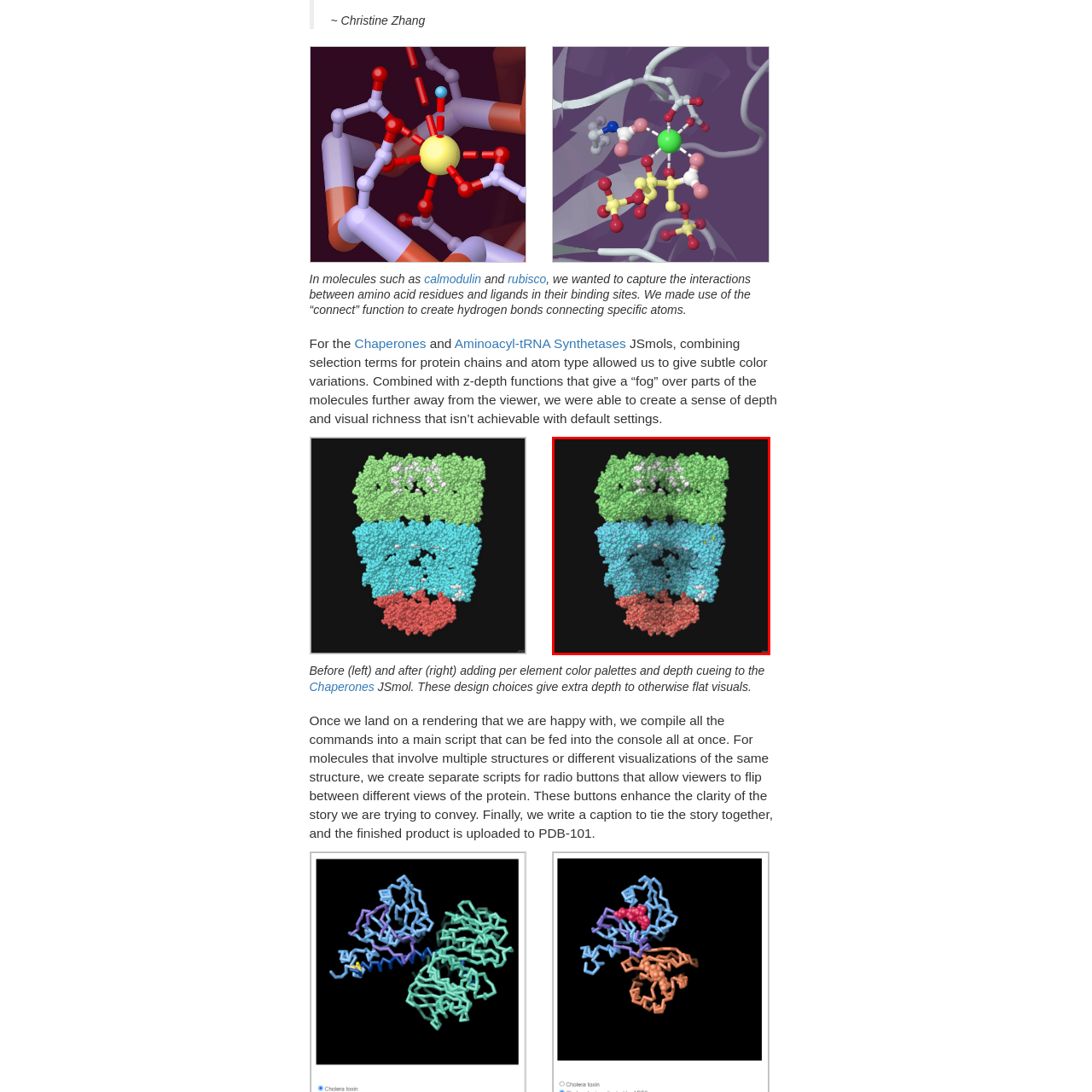View the image surrounded by the red border, What do the colors in the image represent?
 Answer using a single word or phrase.

Functional domains or components